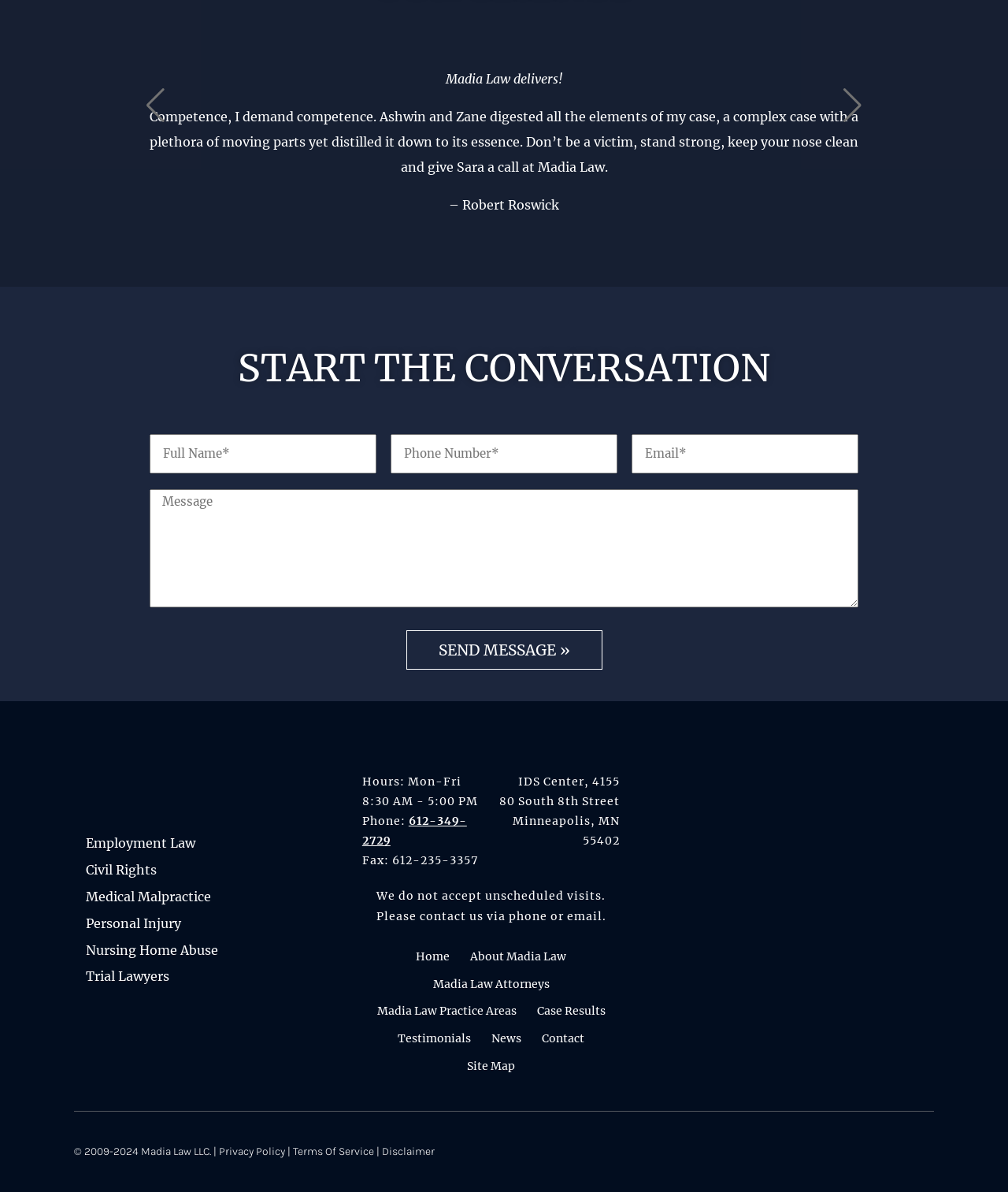Please locate the bounding box coordinates of the element that should be clicked to complete the given instruction: "Click the previous article link".

None